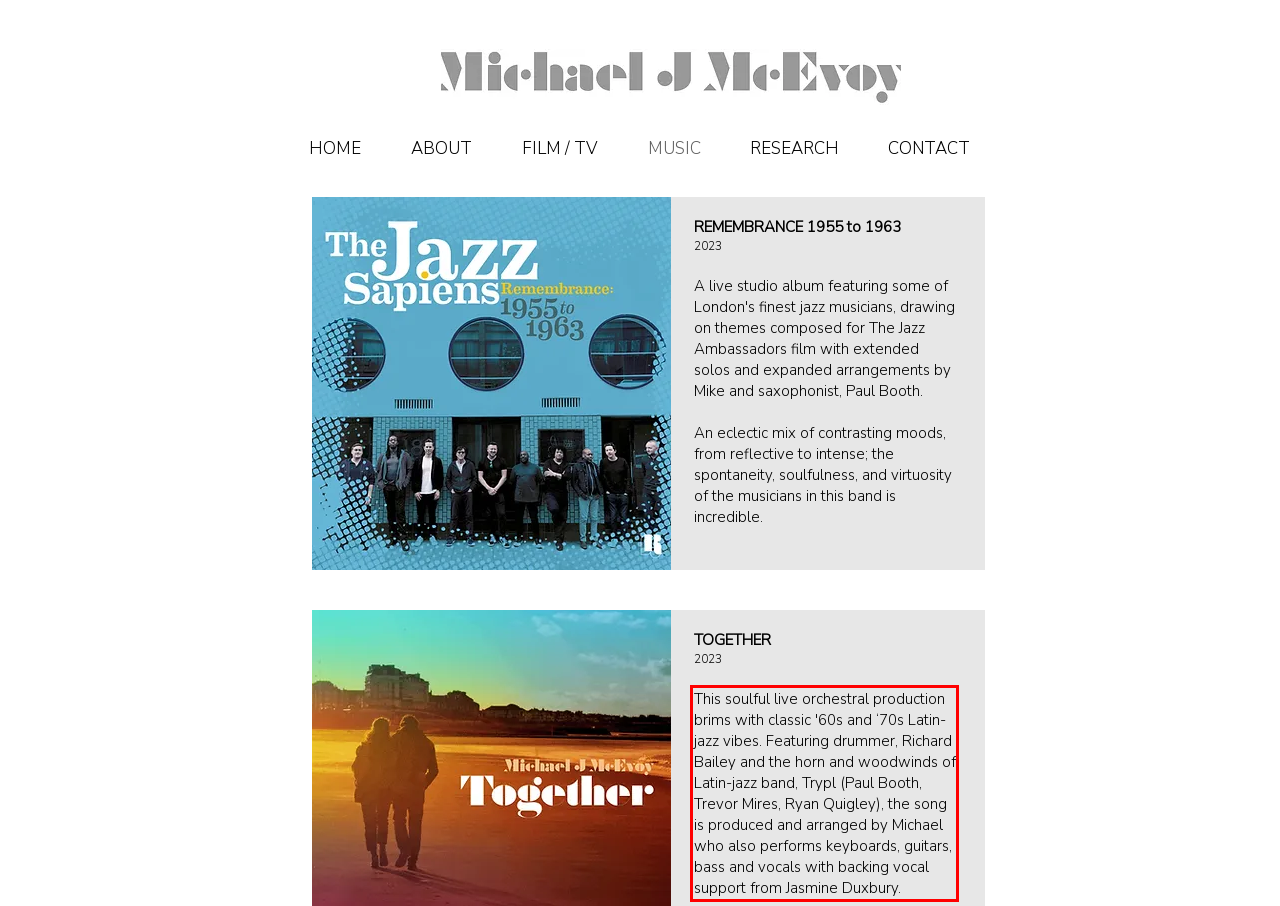You have a screenshot of a webpage, and there is a red bounding box around a UI element. Utilize OCR to extract the text within this red bounding box.

This soulful live orchestral production brims with classic '60s and ‘70s Latin-jazz vibes. Featuring drummer, Richard Bailey and the horn and woodwinds of Latin-jazz band, Trypl (Paul Booth, Trevor Mires, Ryan Quigley), the song is produced and arranged by Michael who also performs keyboards, guitars, bass and vocals with backing vocal support from Jasmine Duxbury.